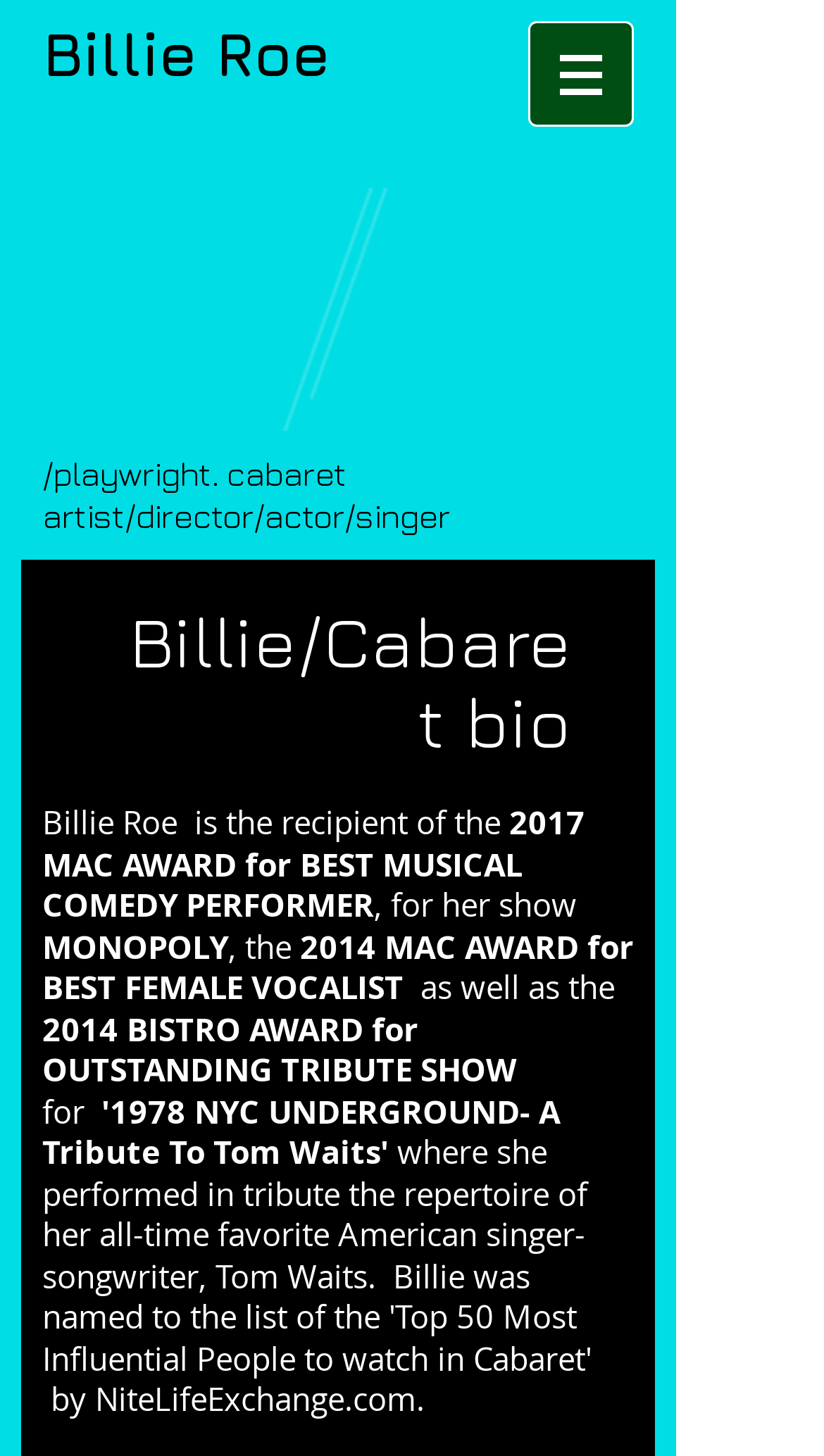What is Billie Roe's profession?
Using the visual information, reply with a single word or short phrase.

Cabaret artist/director/actor/singer